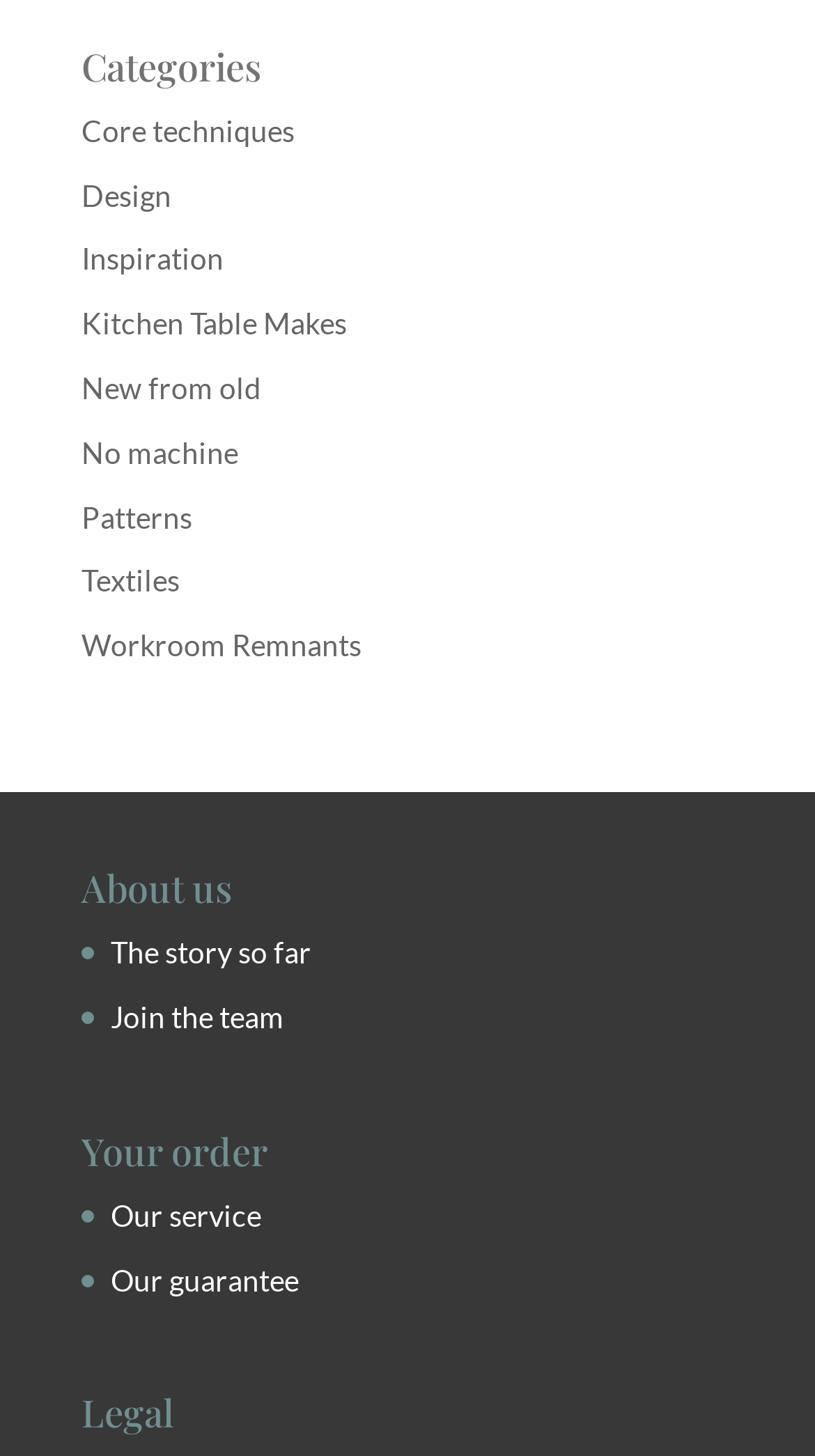Identify the coordinates of the bounding box for the element described below: "The story so far". Return the coordinates as four float numbers between 0 and 1: [left, top, right, bottom].

[0.136, 0.642, 0.382, 0.666]